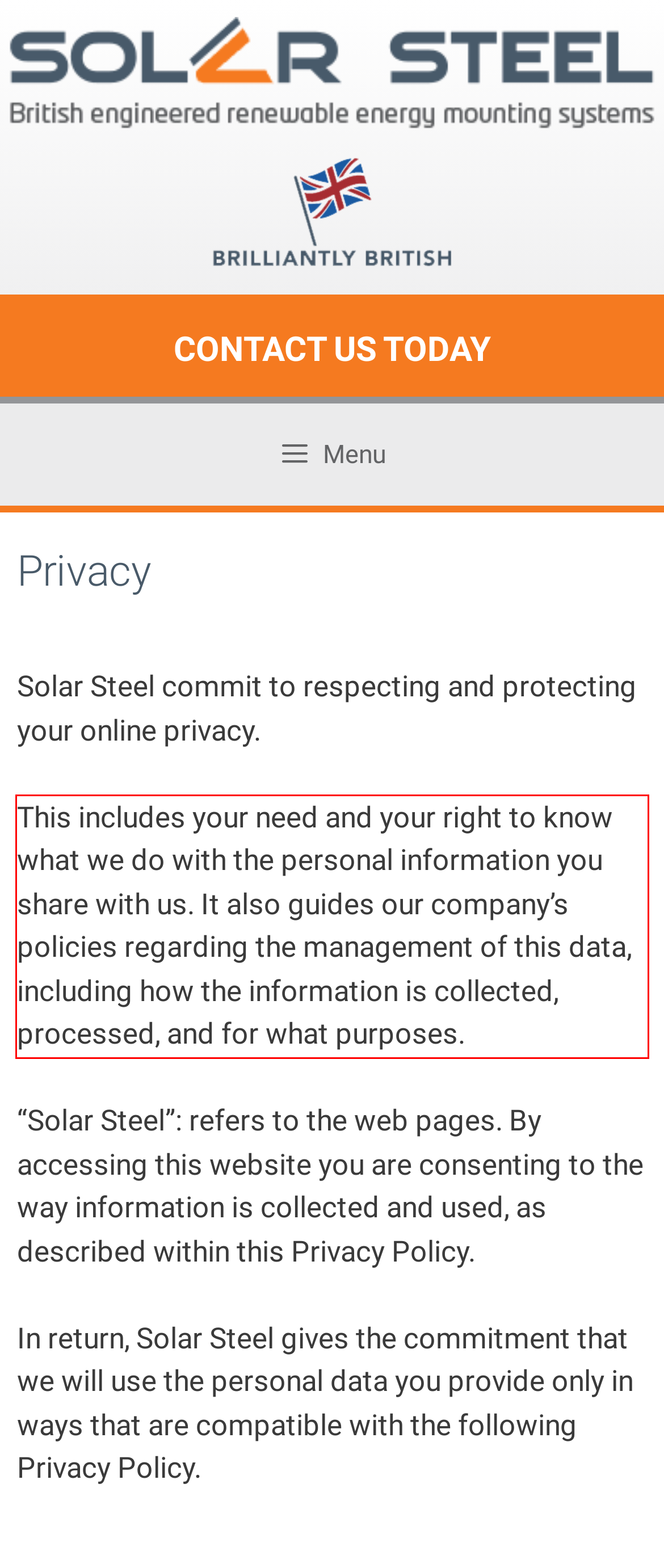You are provided with a screenshot of a webpage that includes a red bounding box. Extract and generate the text content found within the red bounding box.

This includes your need and your right to know what we do with the personal information you share with us. It also guides our company’s policies regarding the management of this data, including how the information is collected, processed, and for what purposes.